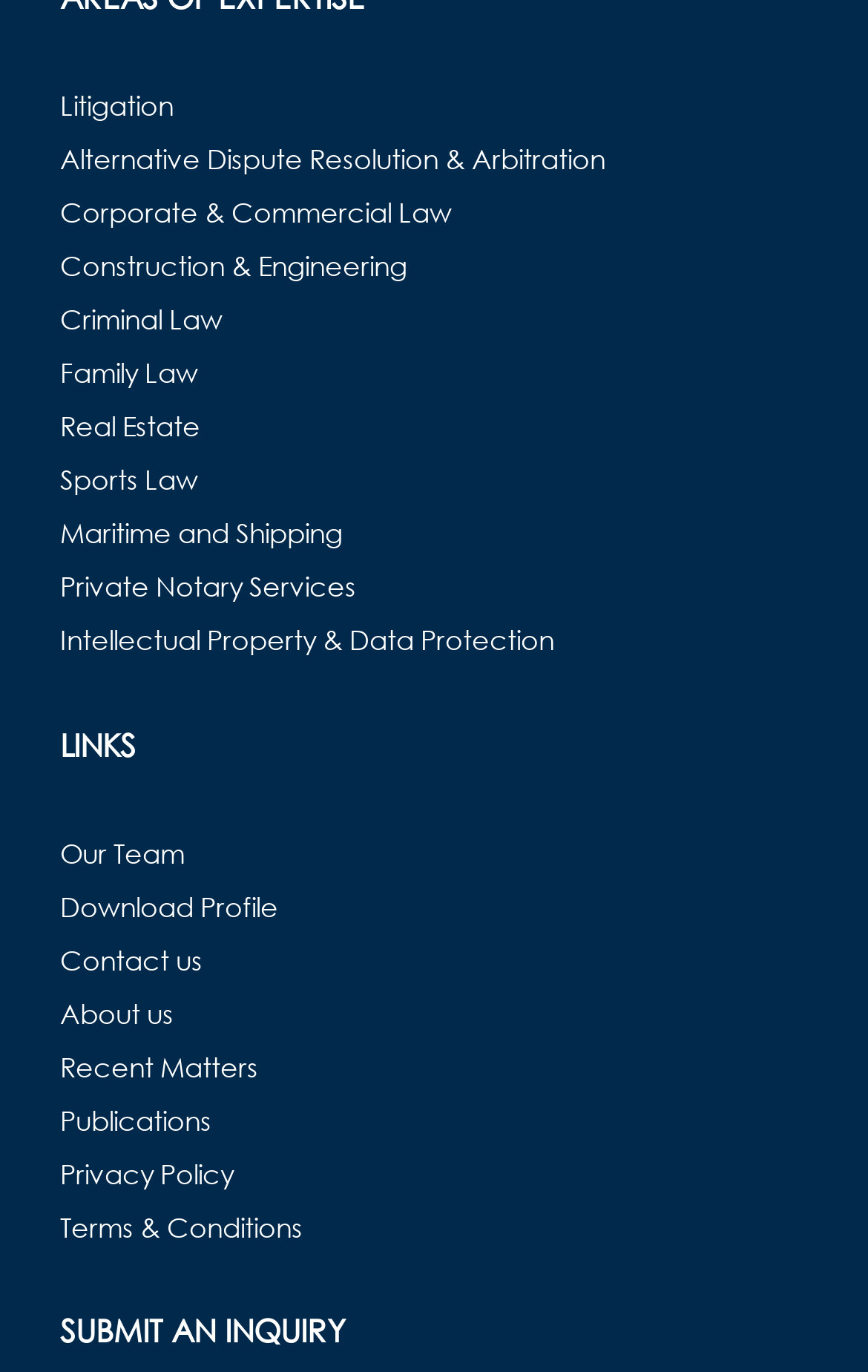How many links are there under the 'LINKS' heading?
Answer the question in a detailed and comprehensive manner.

Under the 'LINKS' heading, there are 9 links, which are 'Our Team', 'Download Profile', 'Contact us', 'About us', 'Recent Matters', 'Publications', 'Privacy Policy', 'Terms & Conditions', and 'SUBMIT AN INQUIRY'.